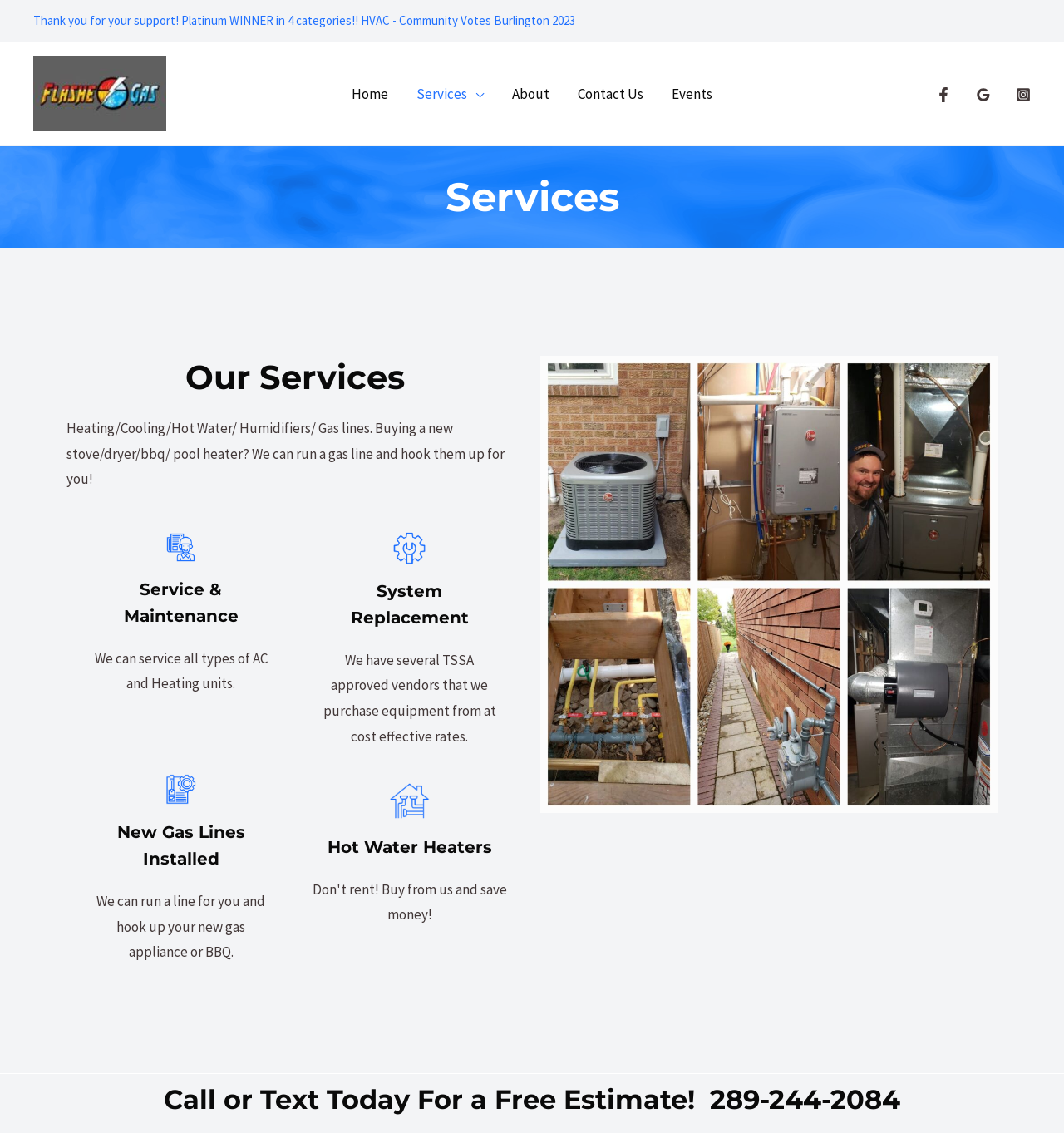What is the focus of the 'System Replacement' service?
Provide a detailed and well-explained answer to the question.

Based on the webpage, the 'System Replacement' service involves purchasing equipment from TSSA approved vendors at cost-effective rates, as mentioned in the StaticText element with ID 409.